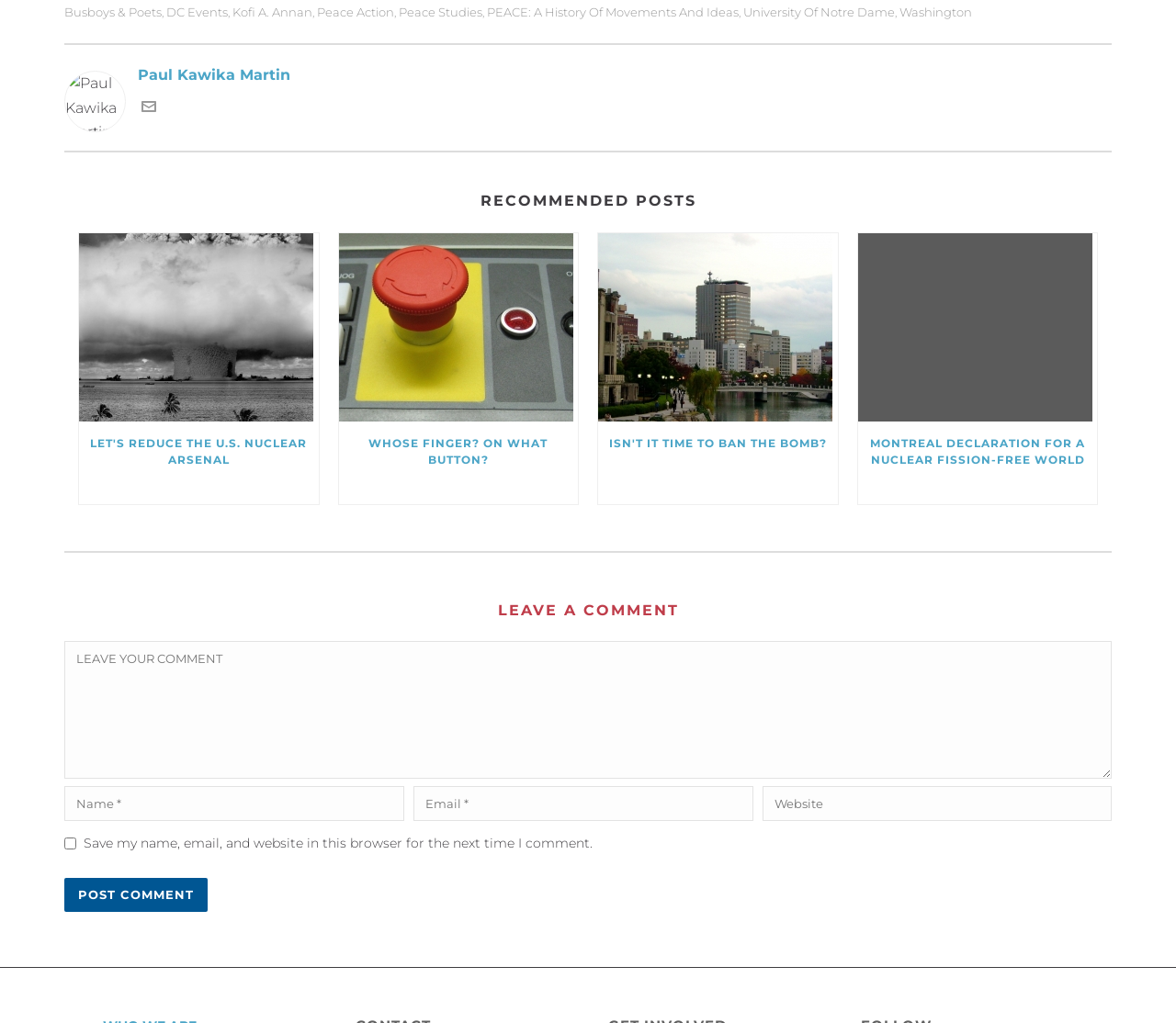Please specify the bounding box coordinates of the area that should be clicked to accomplish the following instruction: "Read the 'Christmas Tart' post". The coordinates should consist of four float numbers between 0 and 1, i.e., [left, top, right, bottom].

None